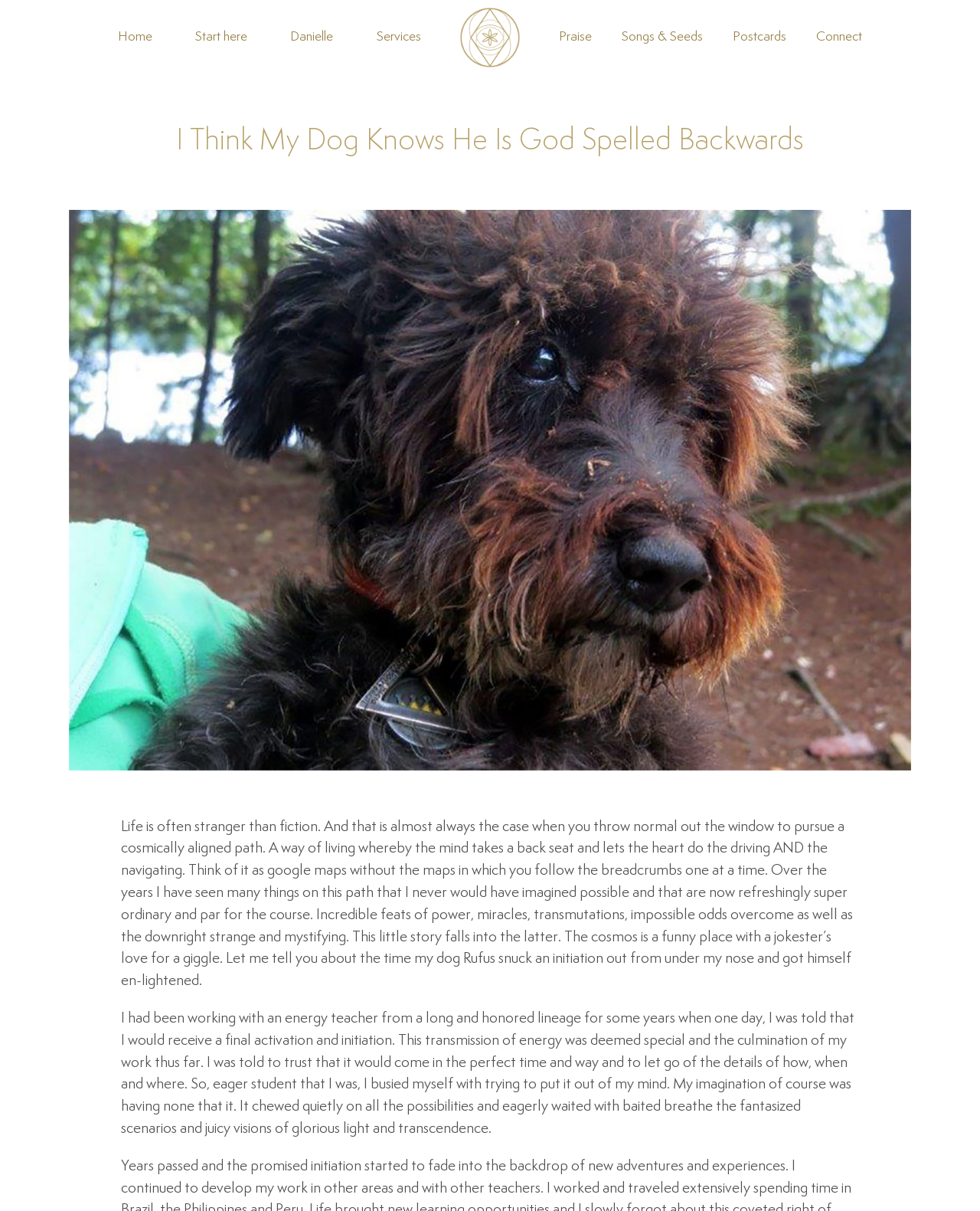Predict the bounding box coordinates for the UI element described as: "Start here". The coordinates should be four float numbers between 0 and 1, presented as [left, top, right, bottom].

[0.199, 0.023, 0.252, 0.039]